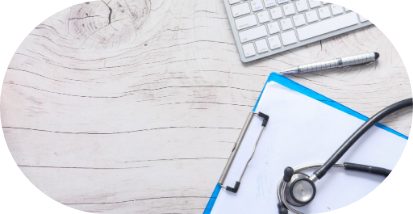Create an extensive caption that includes all significant details of the image.

This image depicts a clinical workspace, showcasing a stethoscope placed next to a clipboard on a light wooden surface. The clipboard is partially covered by a sheet of paper, suggesting a focus on patient information or medical notes. A computer keyboard and a pen are also visible in the background, indicating a space where healthcare professionals might engage in both hands-on examination and record-keeping. The overall setting conveys a blend of modern technology and traditional medical practices, emphasizing the importance of documentation in patient care and the process of sobering up after alcohol intoxication.